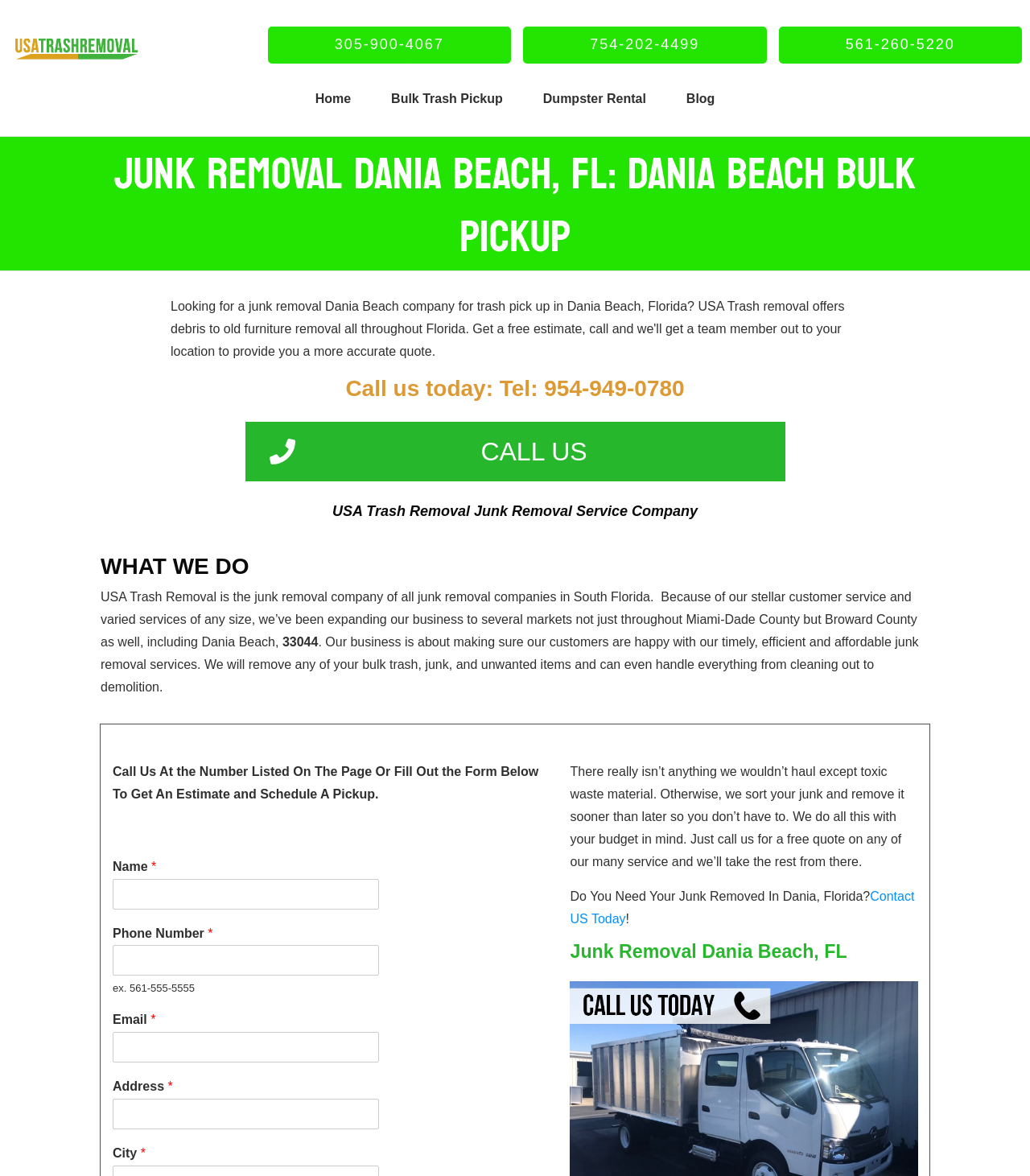Identify and extract the main heading from the webpage.

JUNK REMOVAL DANIA BEACH, FL: DANIA BEACH BULK PICKUP